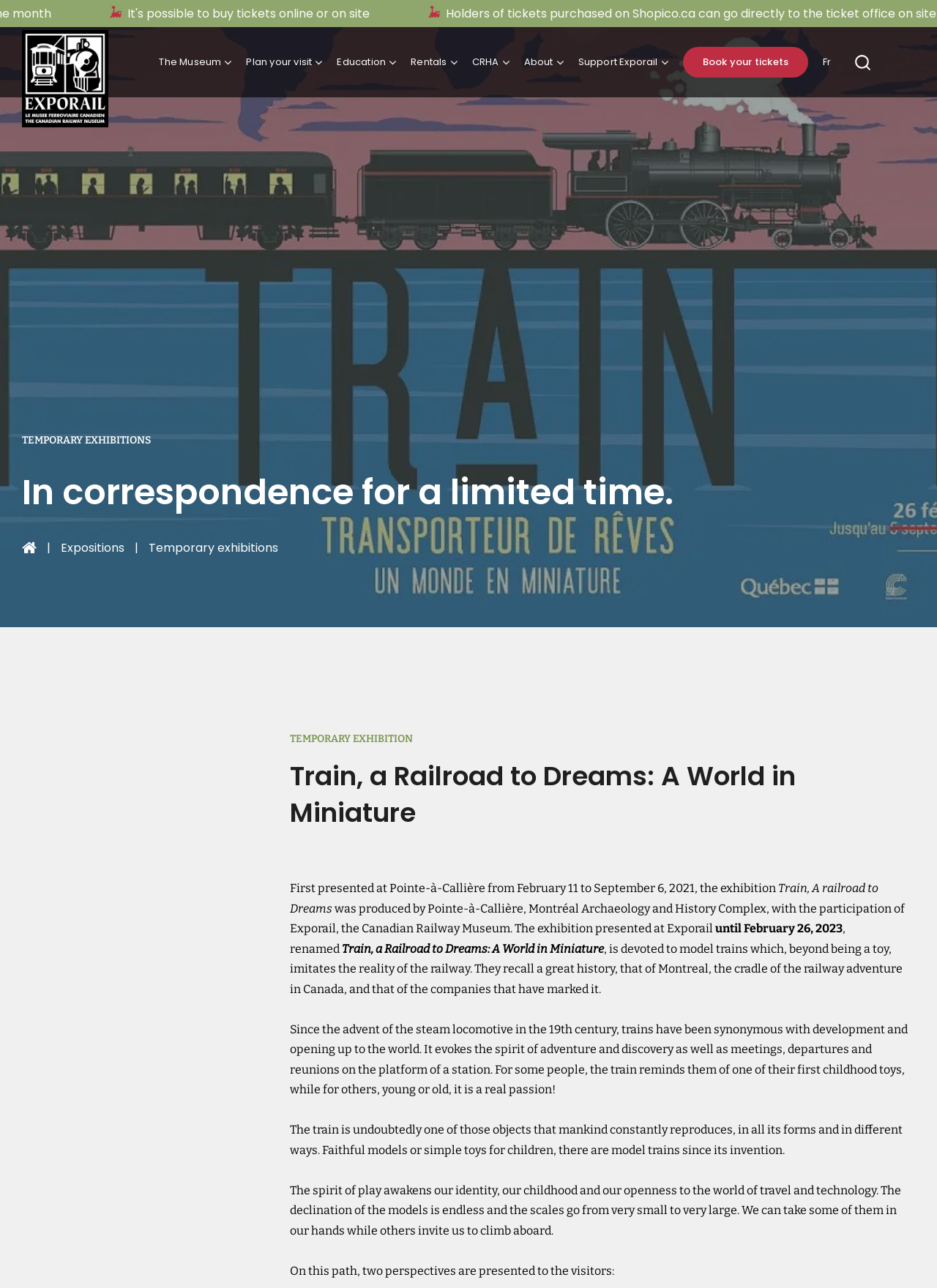Answer the following in one word or a short phrase: 
What is the target audience for the temporary exhibition?

All ages